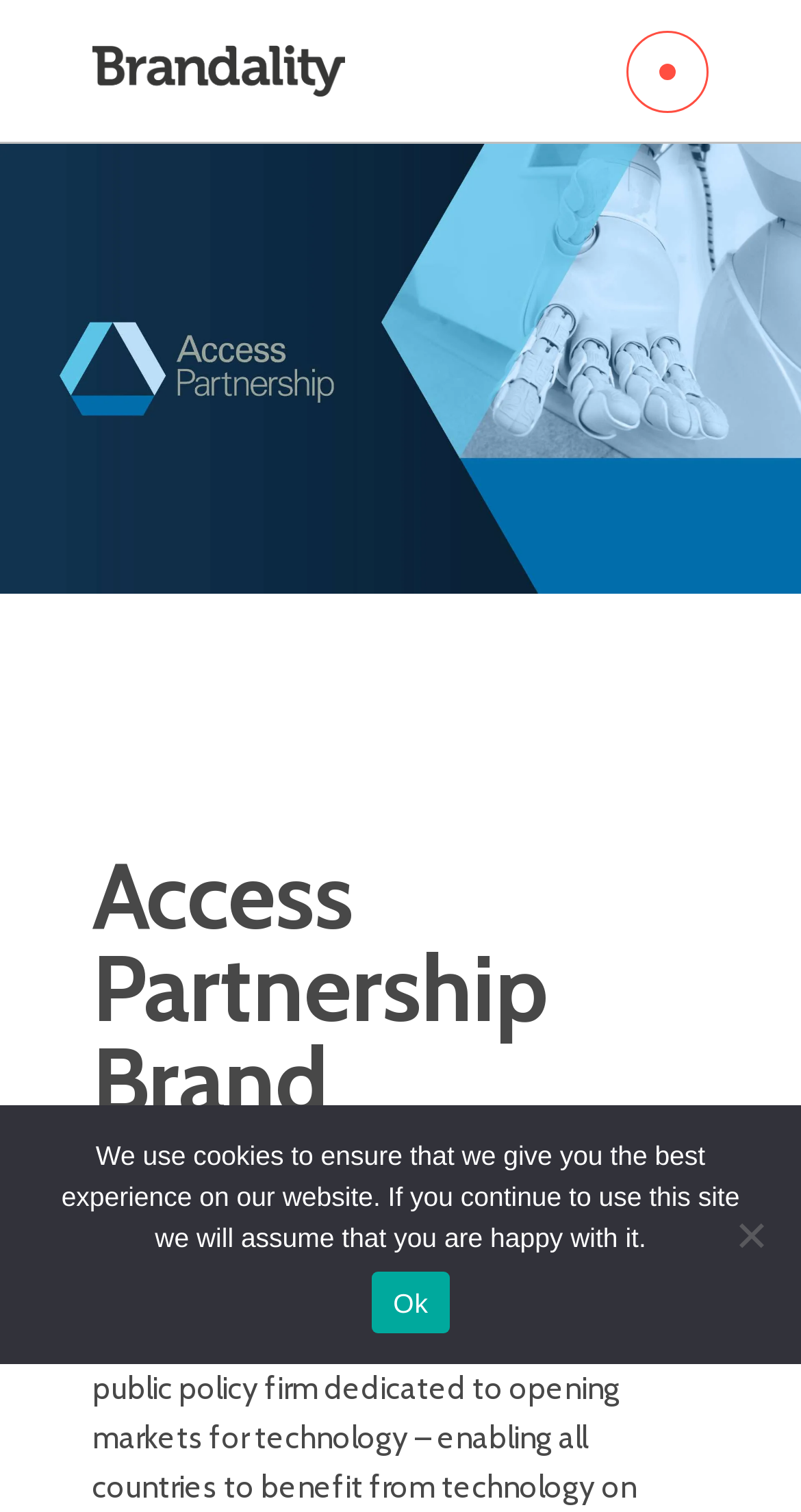What is the purpose of the dialog box?
Based on the screenshot, provide a one-word or short-phrase response.

Cookie Notice